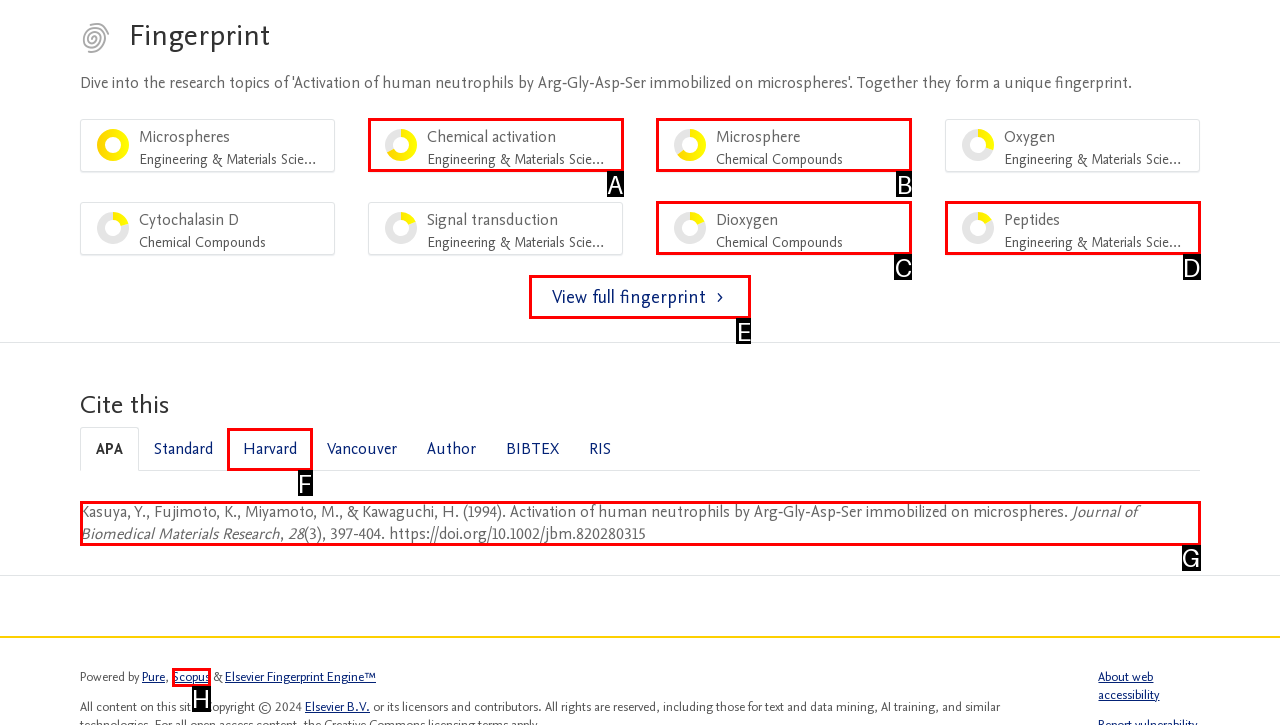Select the letter of the element you need to click to complete this task: Search for something
Answer using the letter from the specified choices.

None